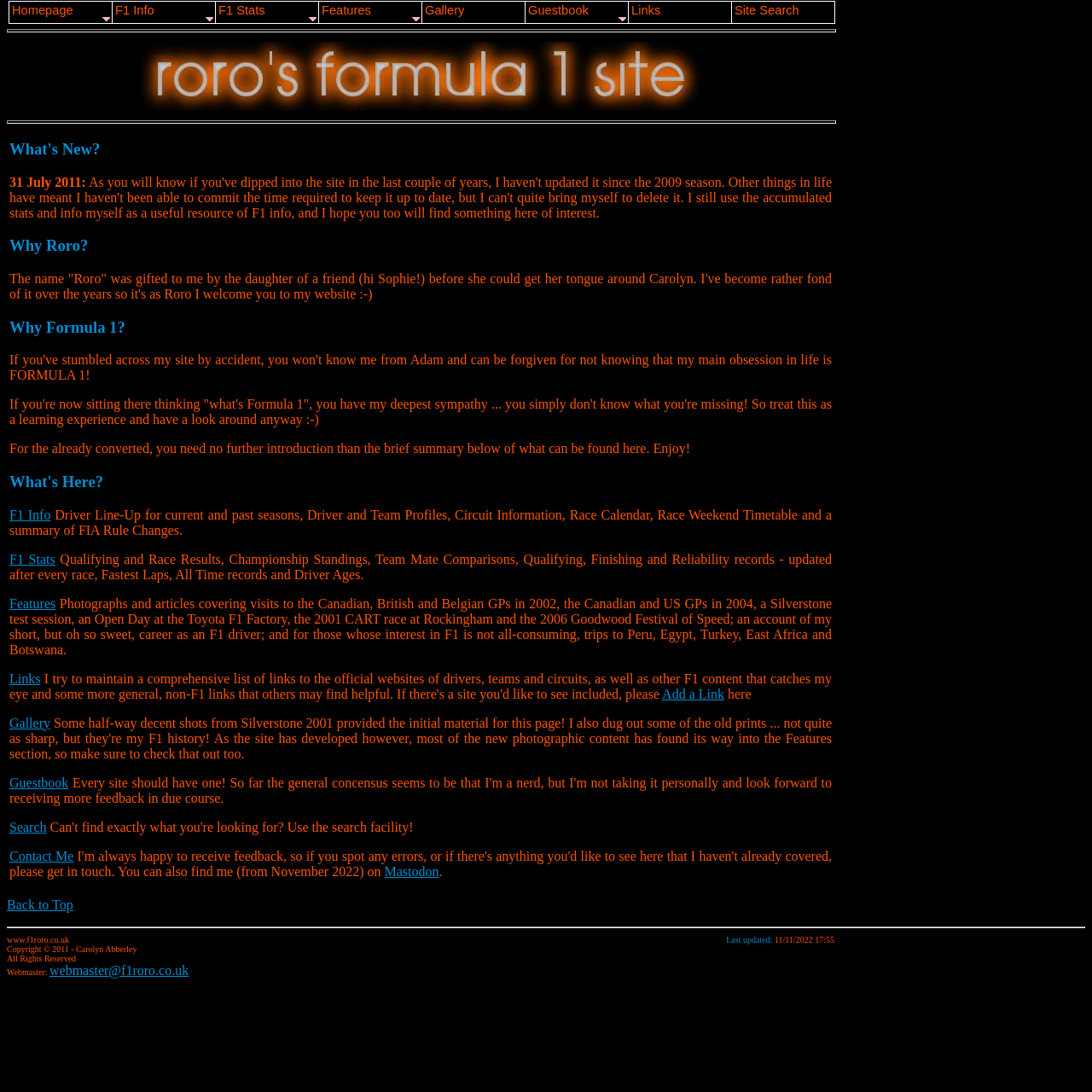Determine the bounding box coordinates of the target area to click to execute the following instruction: "Click on 'What's New?'."

[0.009, 0.128, 0.762, 0.145]